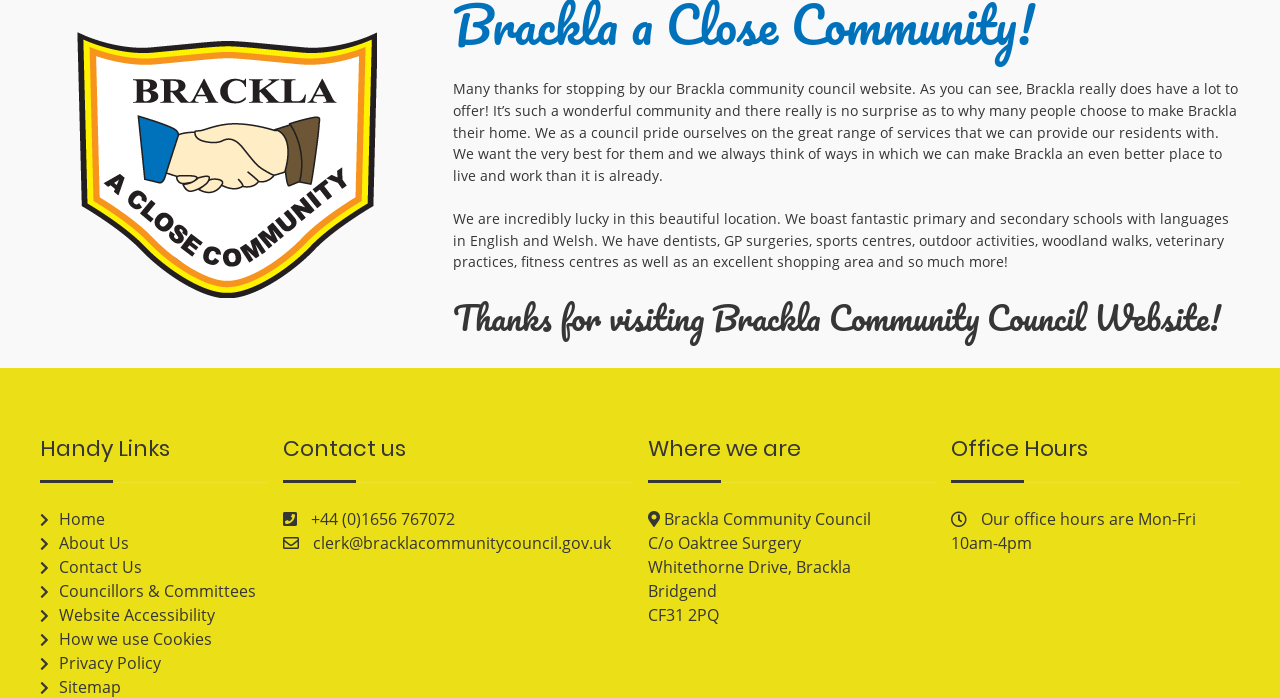Please locate the bounding box coordinates of the element that needs to be clicked to achieve the following instruction: "Click the 'Home' link". The coordinates should be four float numbers between 0 and 1, i.e., [left, top, right, bottom].

[0.031, 0.728, 0.082, 0.76]